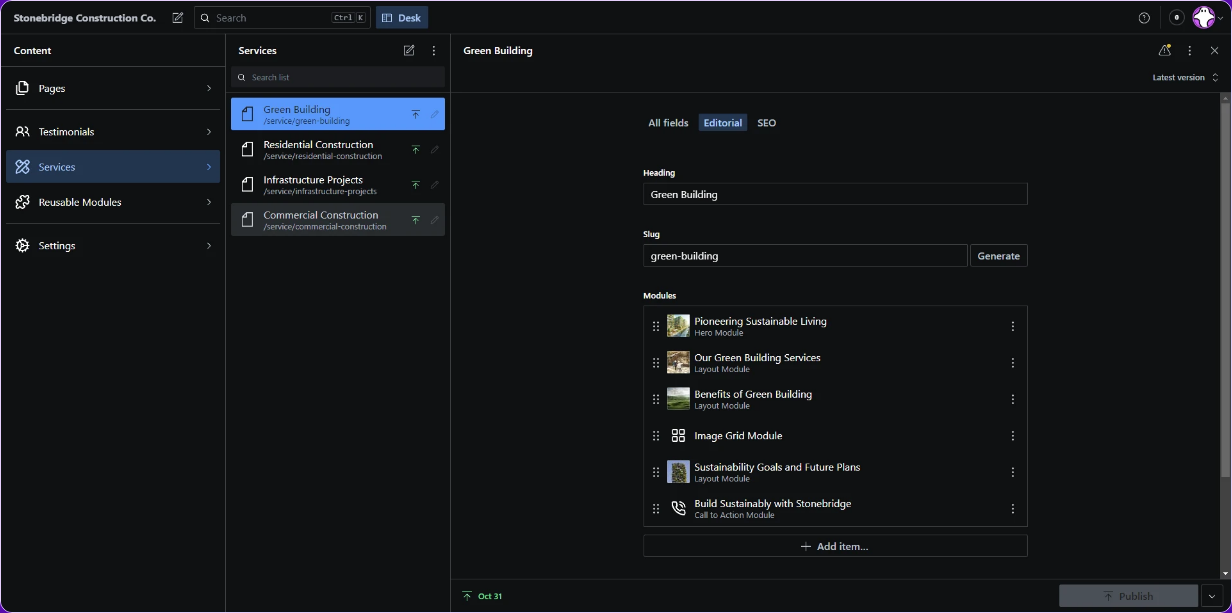What is the selected service option on the right side of the screen?
From the screenshot, supply a one-word or short-phrase answer.

Green Building